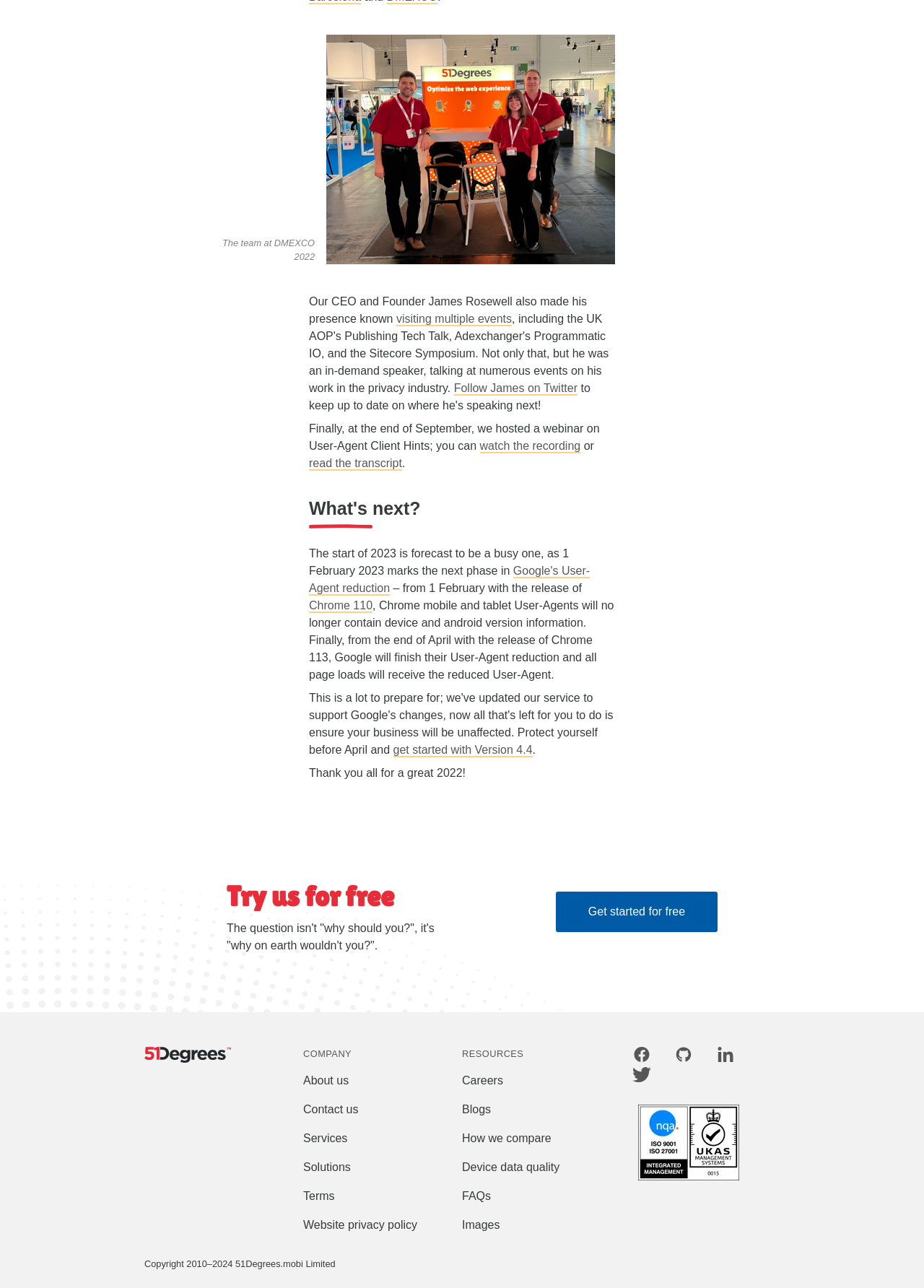Identify the bounding box coordinates necessary to click and complete the given instruction: "Visit the company page".

[0.328, 0.813, 0.5, 0.823]